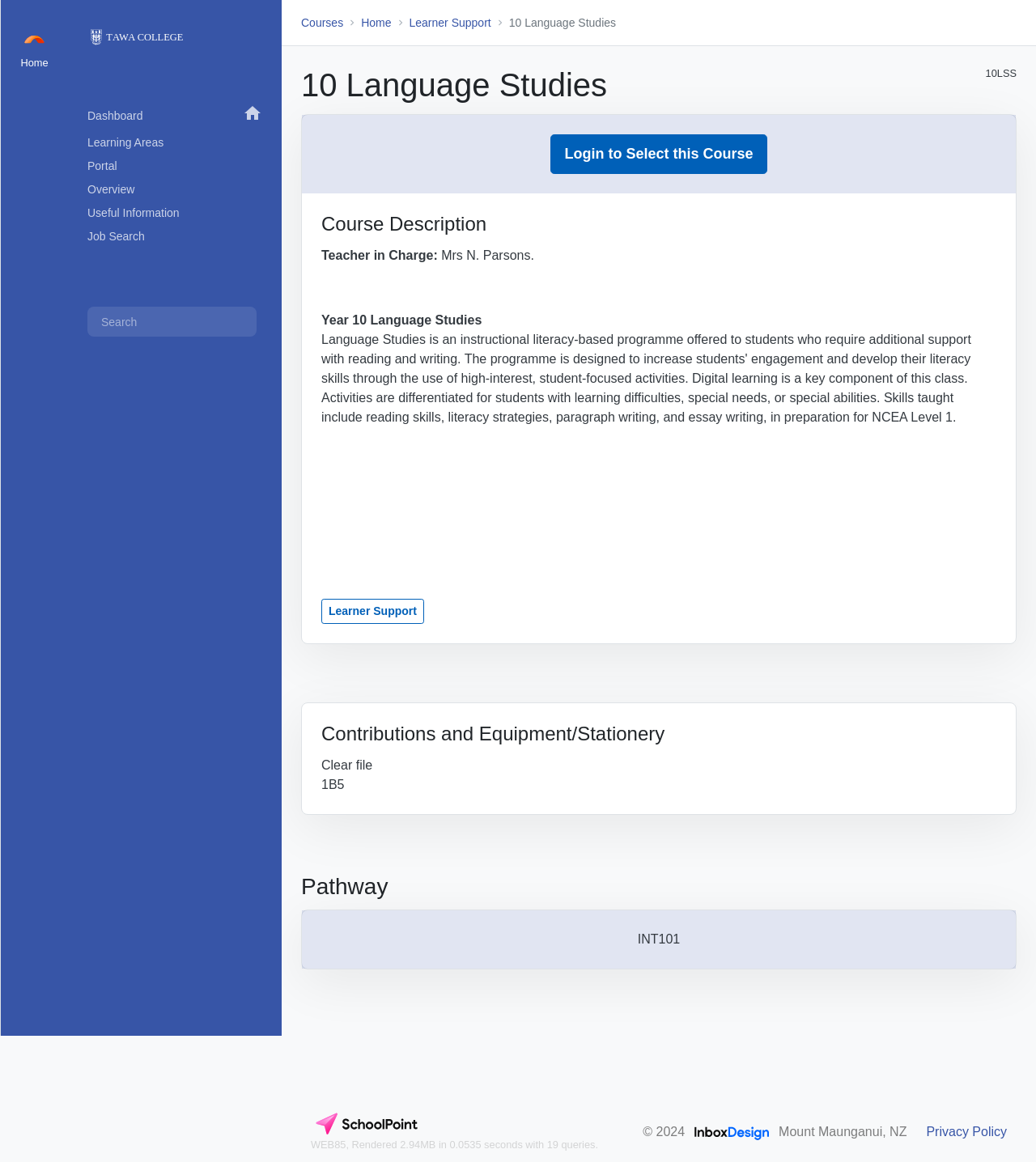Determine the bounding box coordinates for the clickable element to execute this instruction: "search SchoolPoint". Provide the coordinates as four float numbers between 0 and 1, i.e., [left, top, right, bottom].

[0.084, 0.264, 0.248, 0.29]